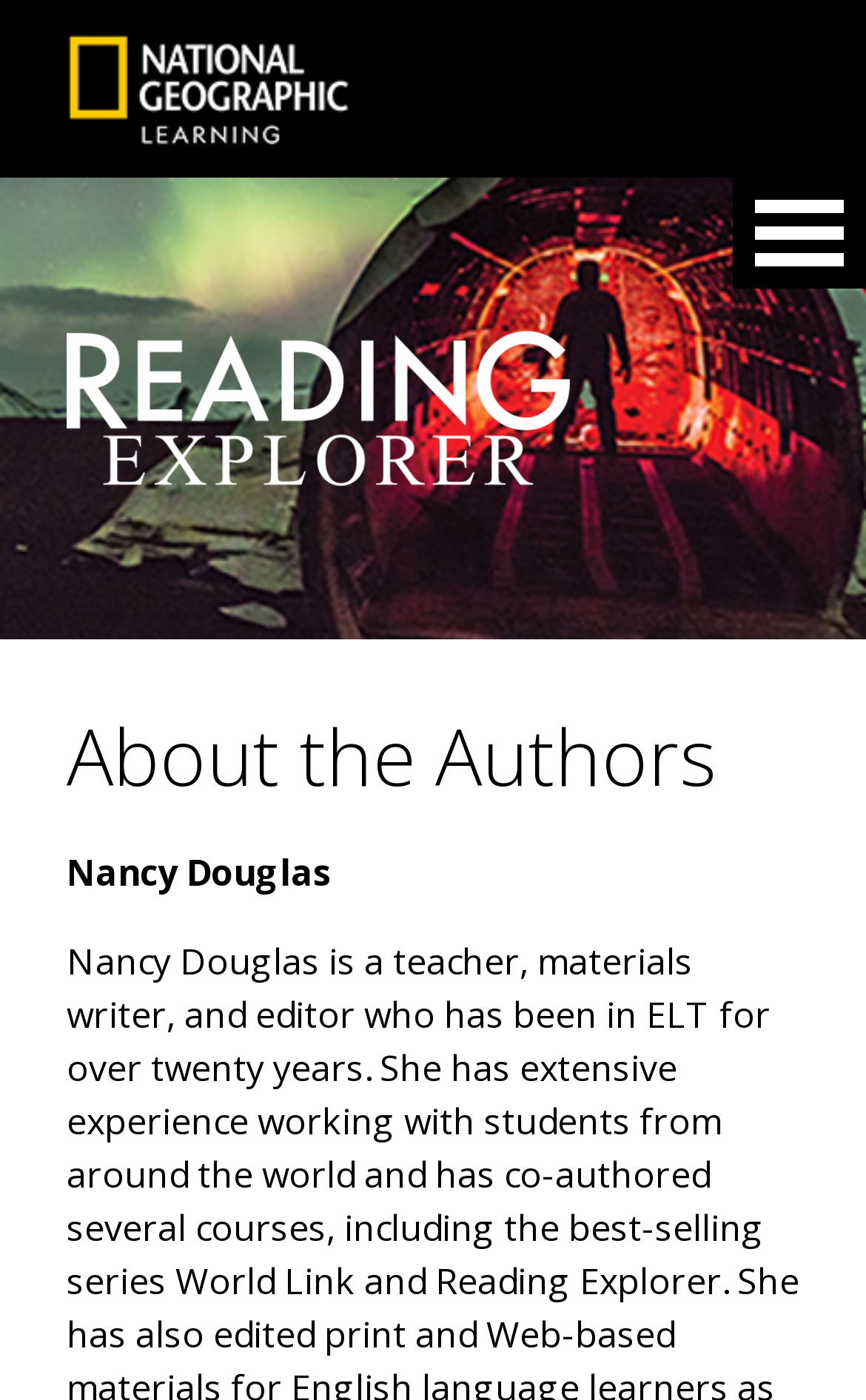Extract the top-level heading from the webpage and provide its text.

About the Authors